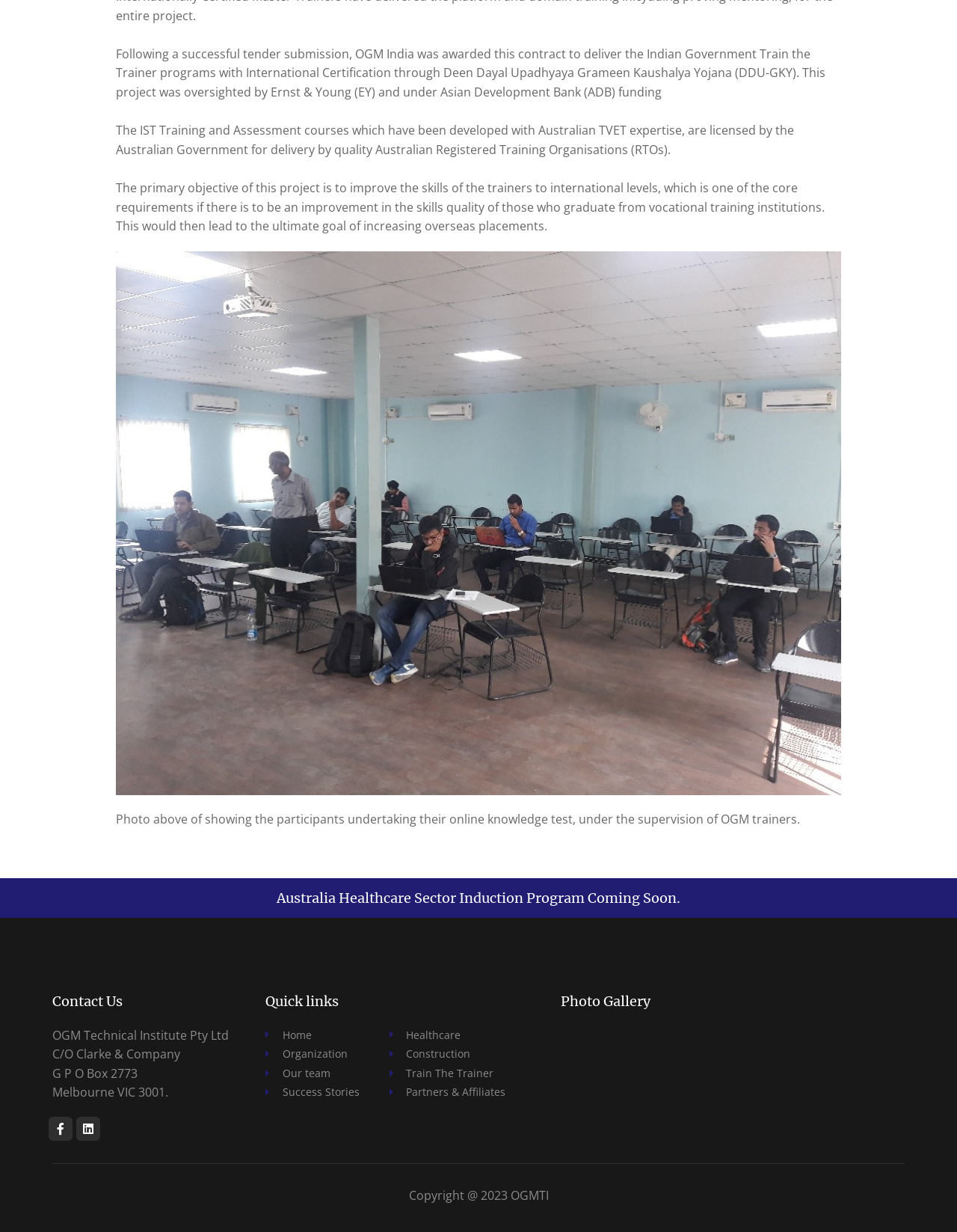Refer to the element description Train The Trainer and identify the corresponding bounding box in the screenshot. Format the coordinates as (top-left x, top-left y, bottom-right x, bottom-right y) with values in the range of 0 to 1.

[0.407, 0.863, 0.528, 0.879]